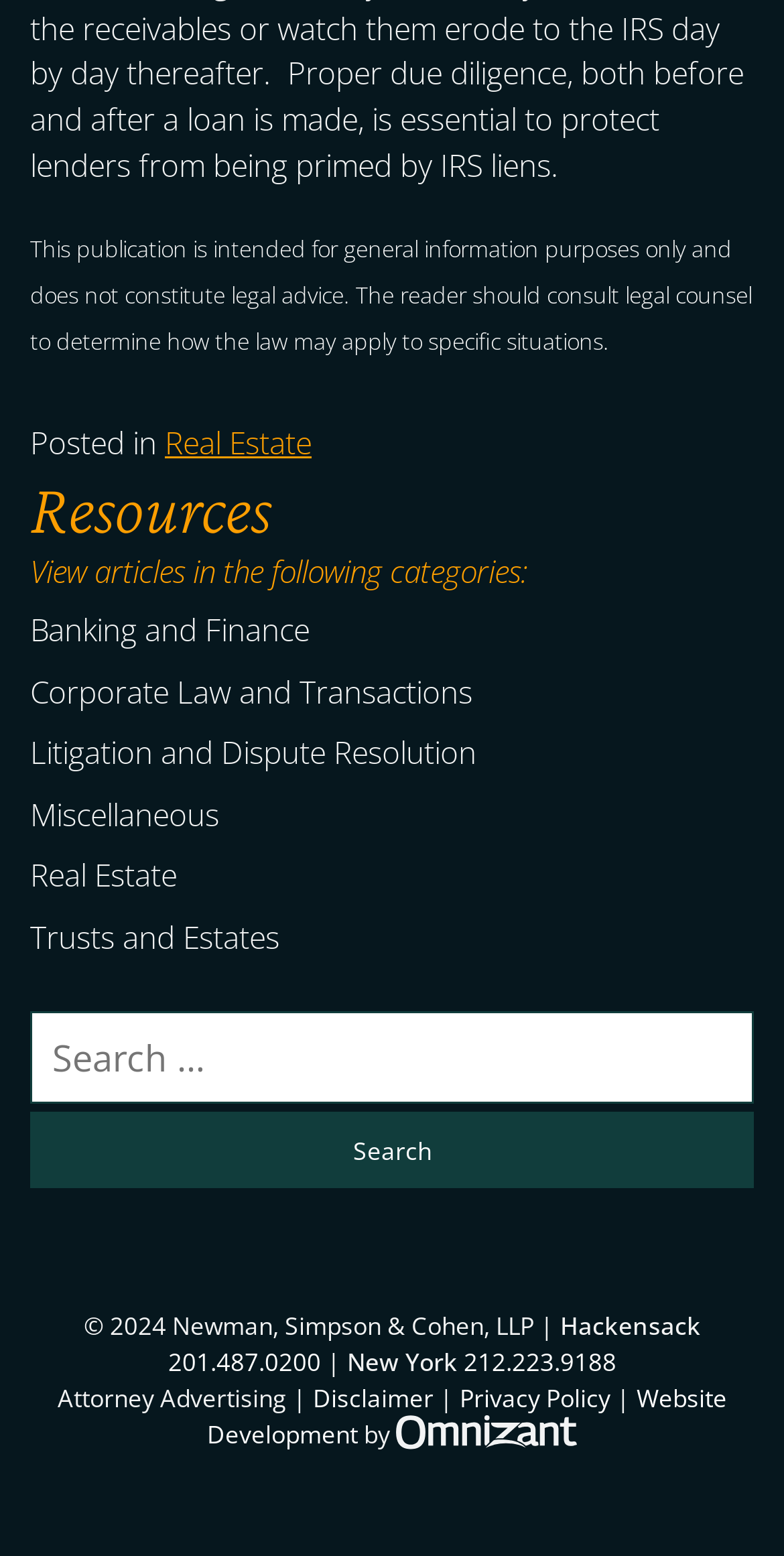Please specify the bounding box coordinates of the clickable region to carry out the following instruction: "Search our website". The coordinates should be four float numbers between 0 and 1, in the format [left, top, right, bottom].

[0.038, 0.65, 0.962, 0.709]